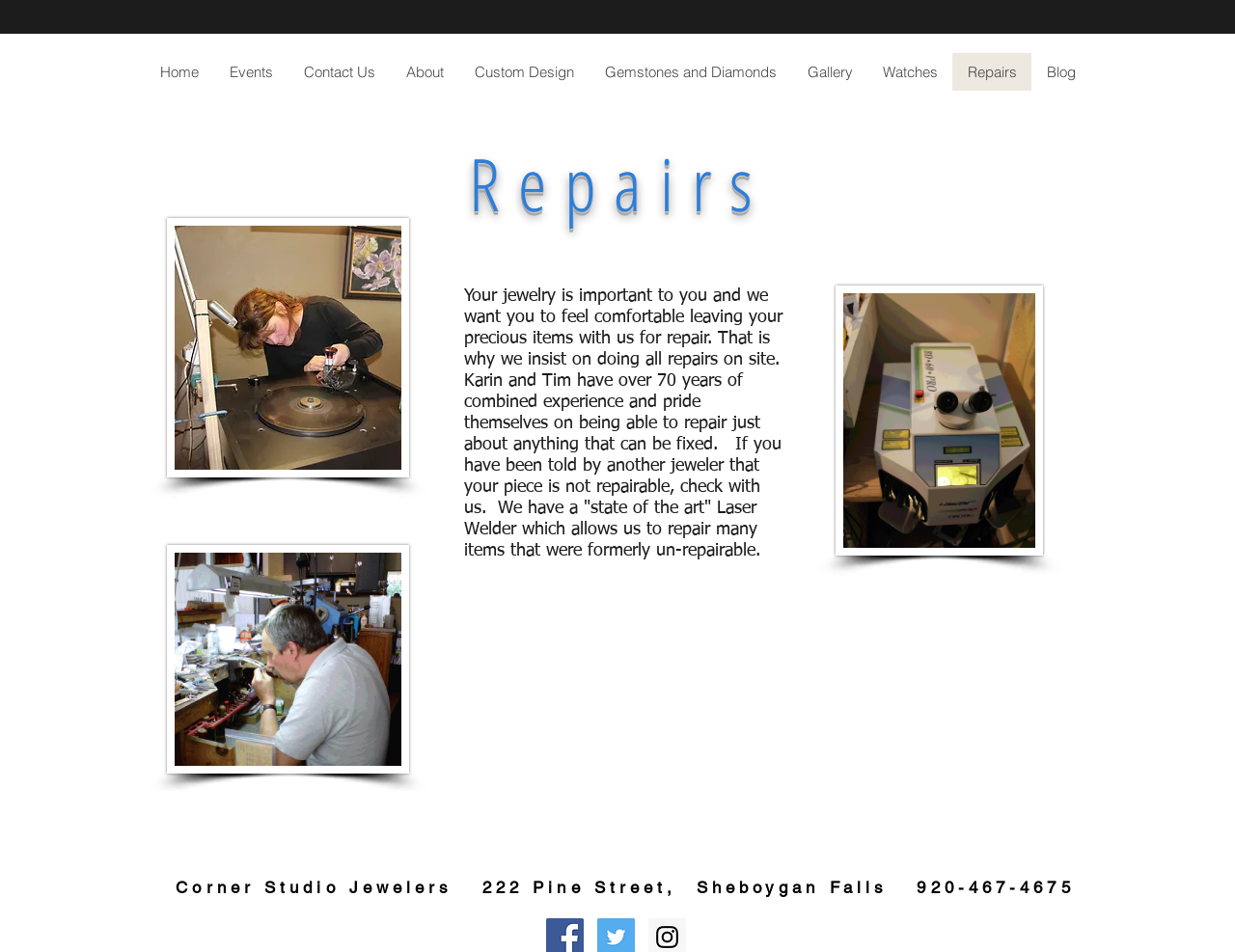Please identify the bounding box coordinates of the element on the webpage that should be clicked to follow this instruction: "read about Repairs". The bounding box coordinates should be given as four float numbers between 0 and 1, formatted as [left, top, right, bottom].

[0.38, 0.141, 0.655, 0.248]